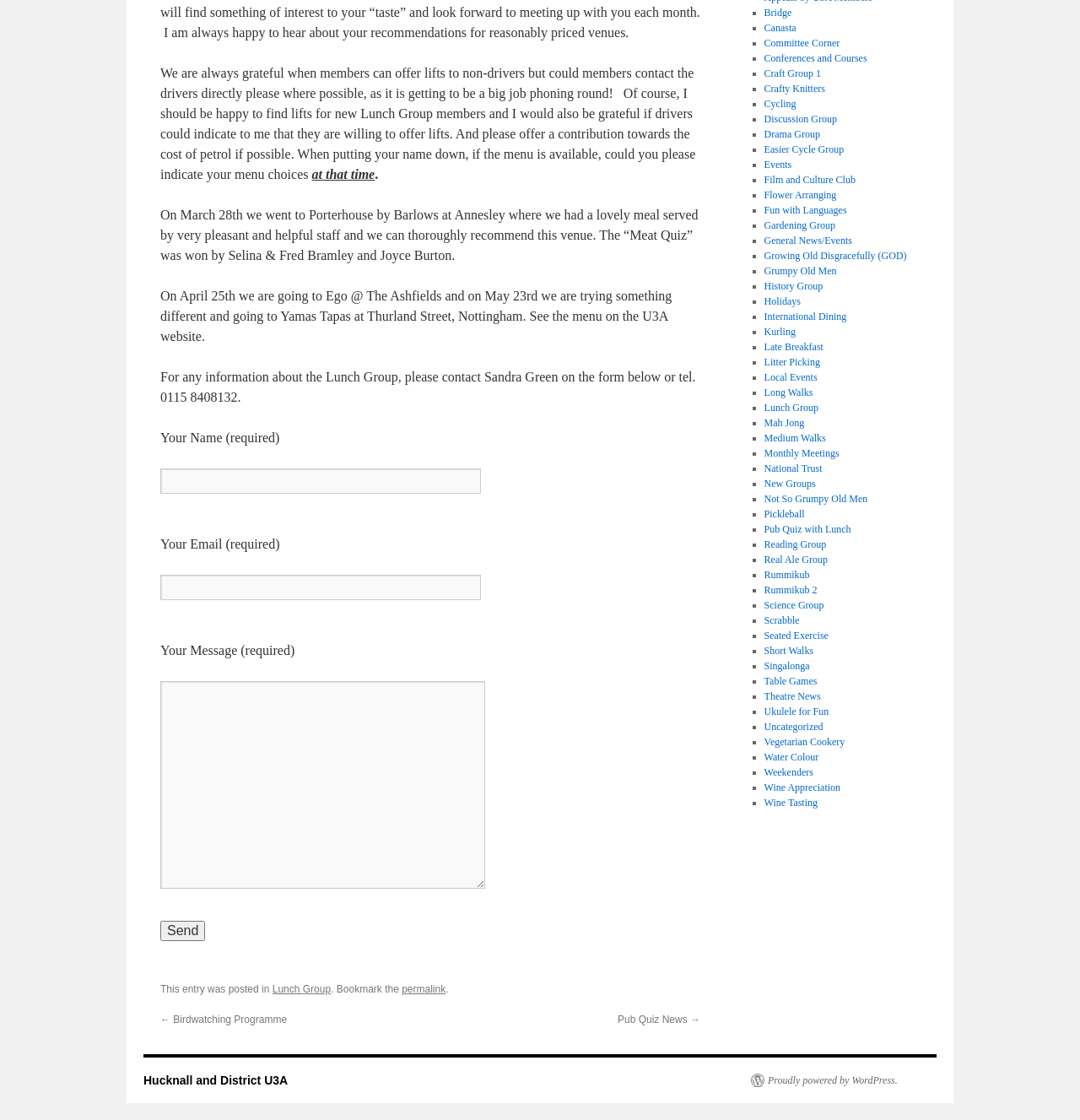Given the description: "Conferences and Courses", determine the bounding box coordinates of the UI element. The coordinates should be formatted as four float numbers between 0 and 1, [left, top, right, bottom].

[0.707, 0.047, 0.803, 0.057]